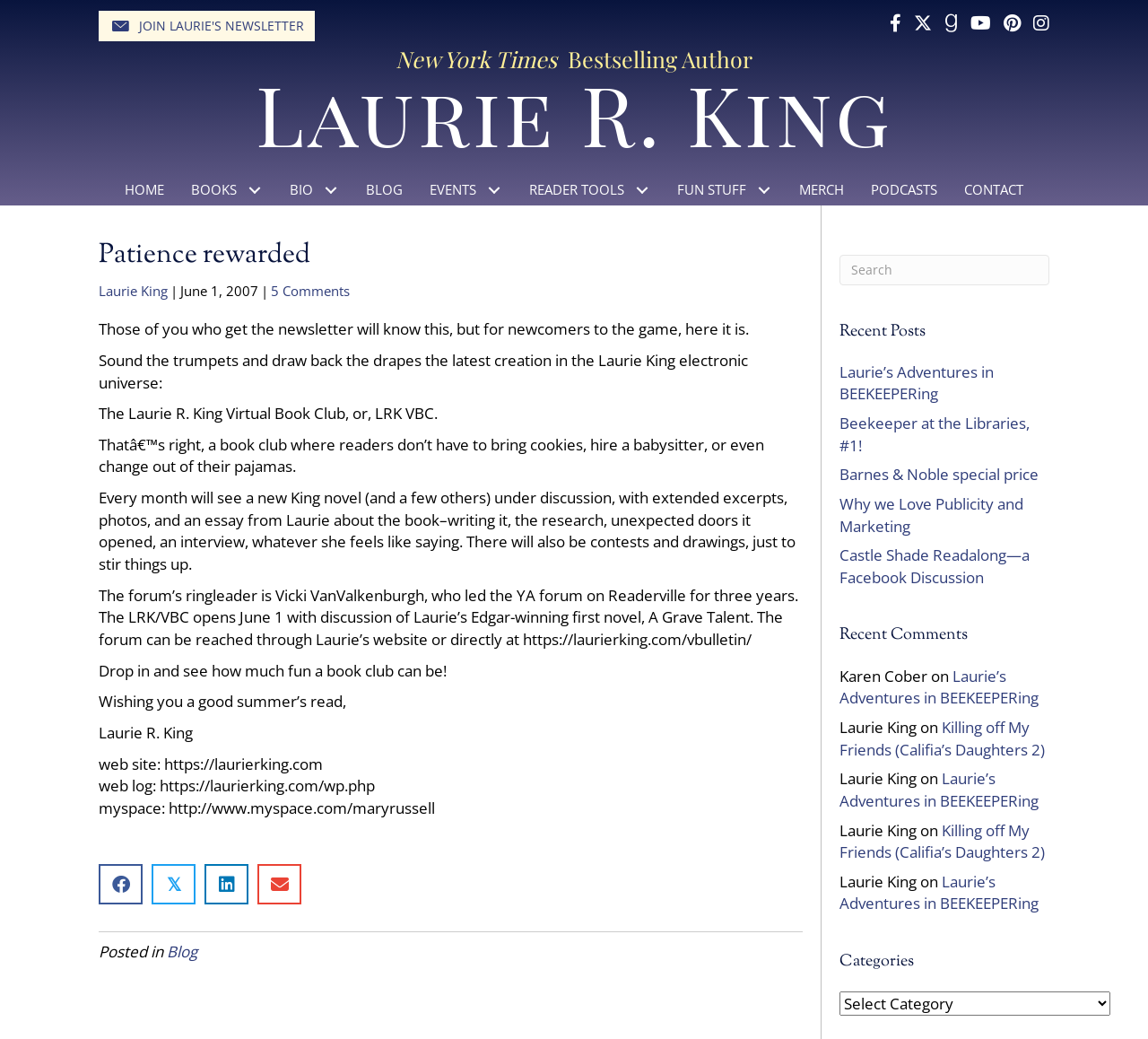Please find and generate the text of the main header of the webpage.

Laurie R. King